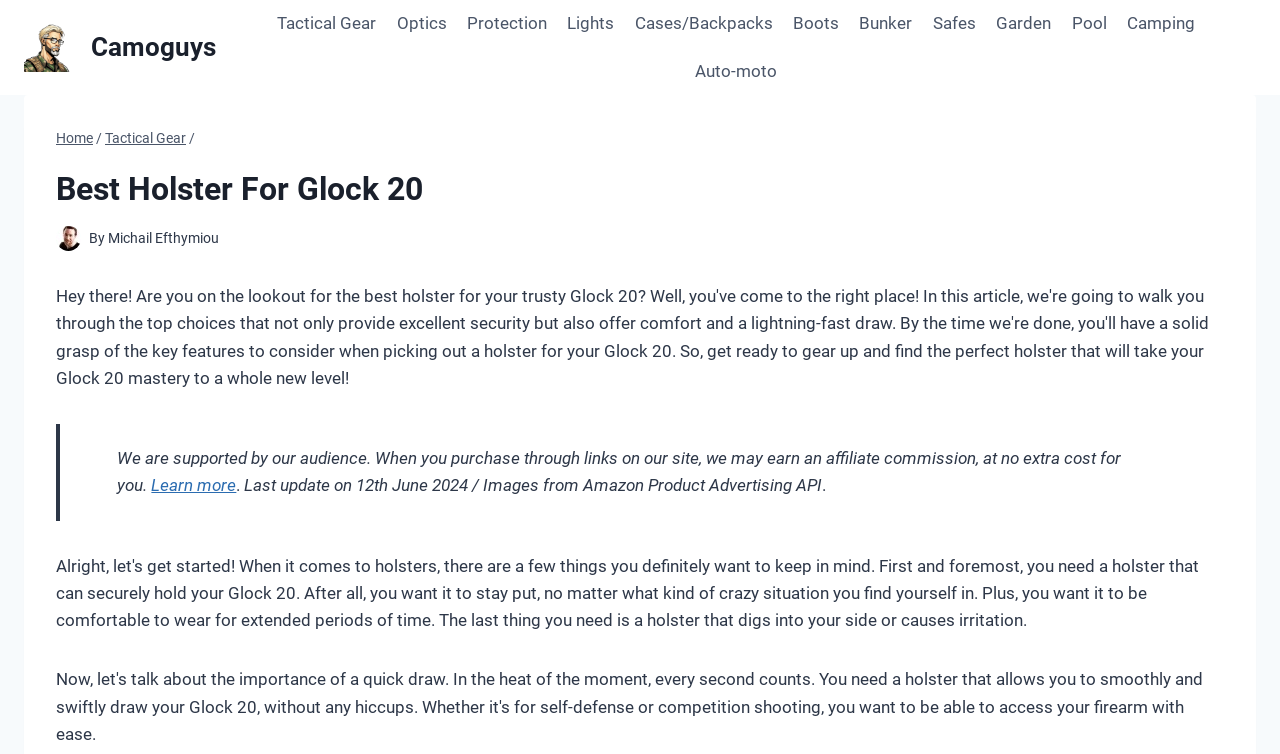Could you find the bounding box coordinates of the clickable area to complete this instruction: "Go to the Bunker page"?

[0.663, 0.0, 0.721, 0.063]